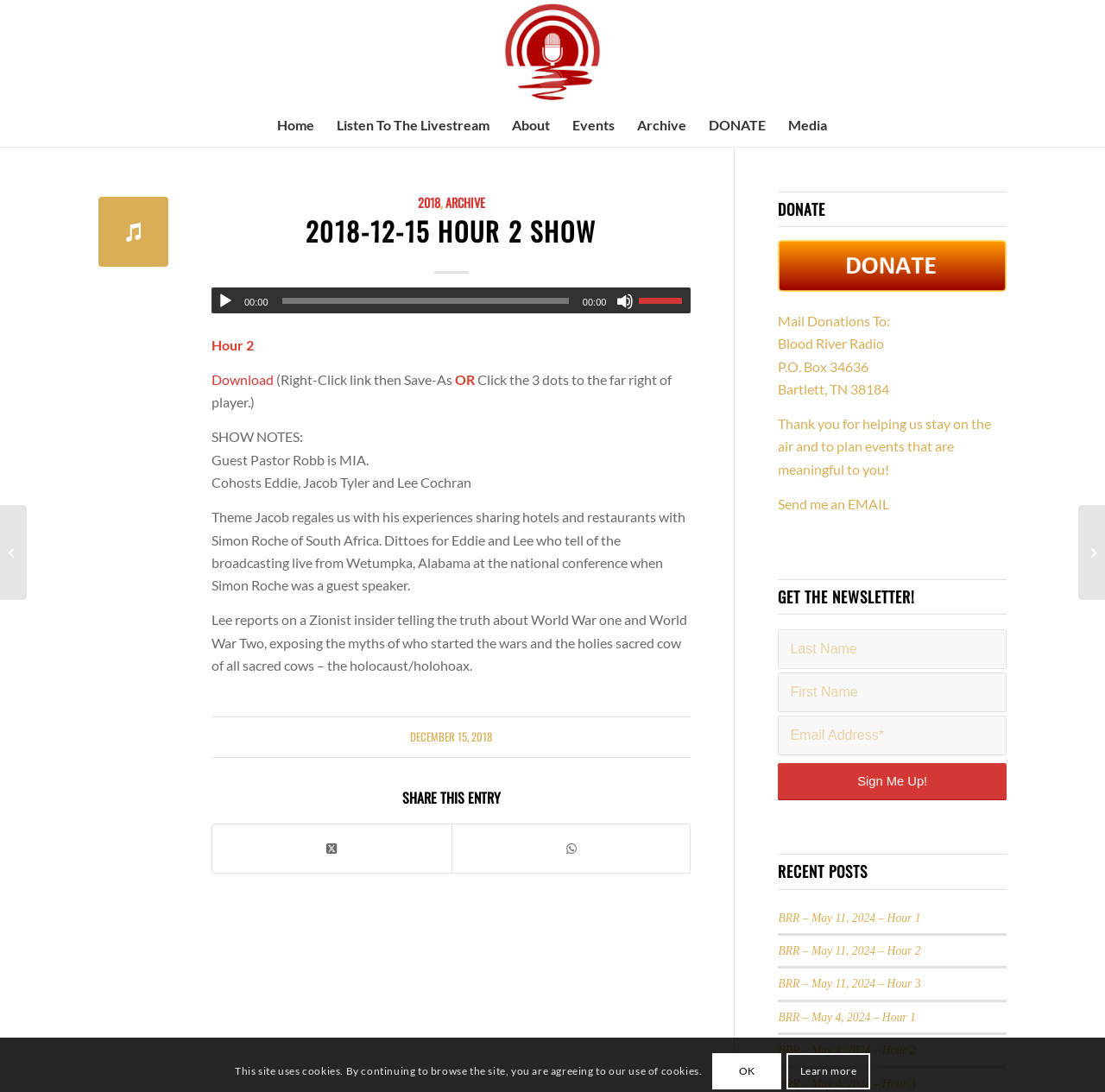Find the bounding box coordinates for the HTML element described in this sentence: "00:00". Provide the coordinates as four float numbers between 0 and 1, in the format [left, top, right, bottom].

[0.255, 0.273, 0.515, 0.279]